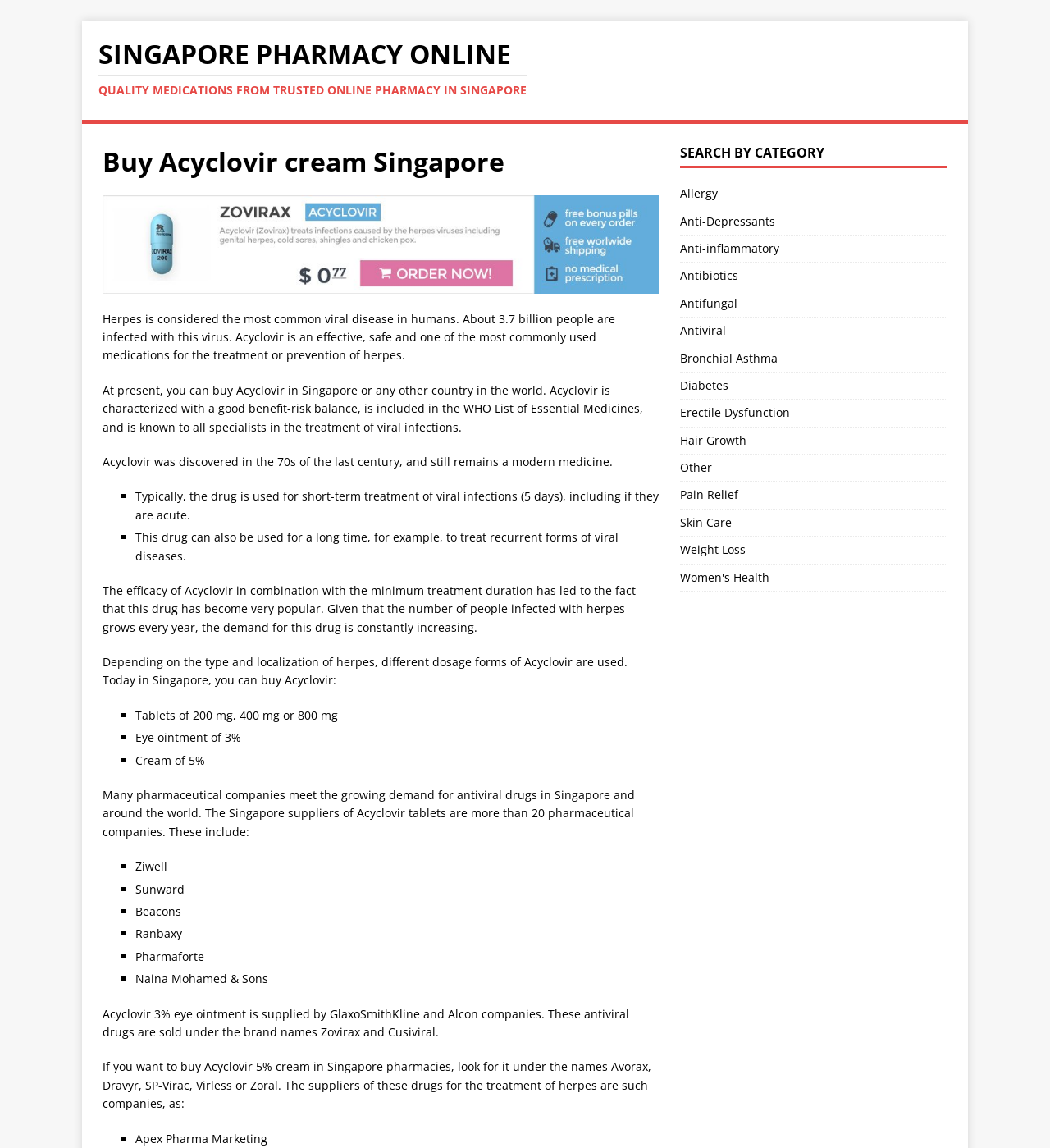What is the name of the disease Acyclovir is used to treat?
Provide a one-word or short-phrase answer based on the image.

Herpes